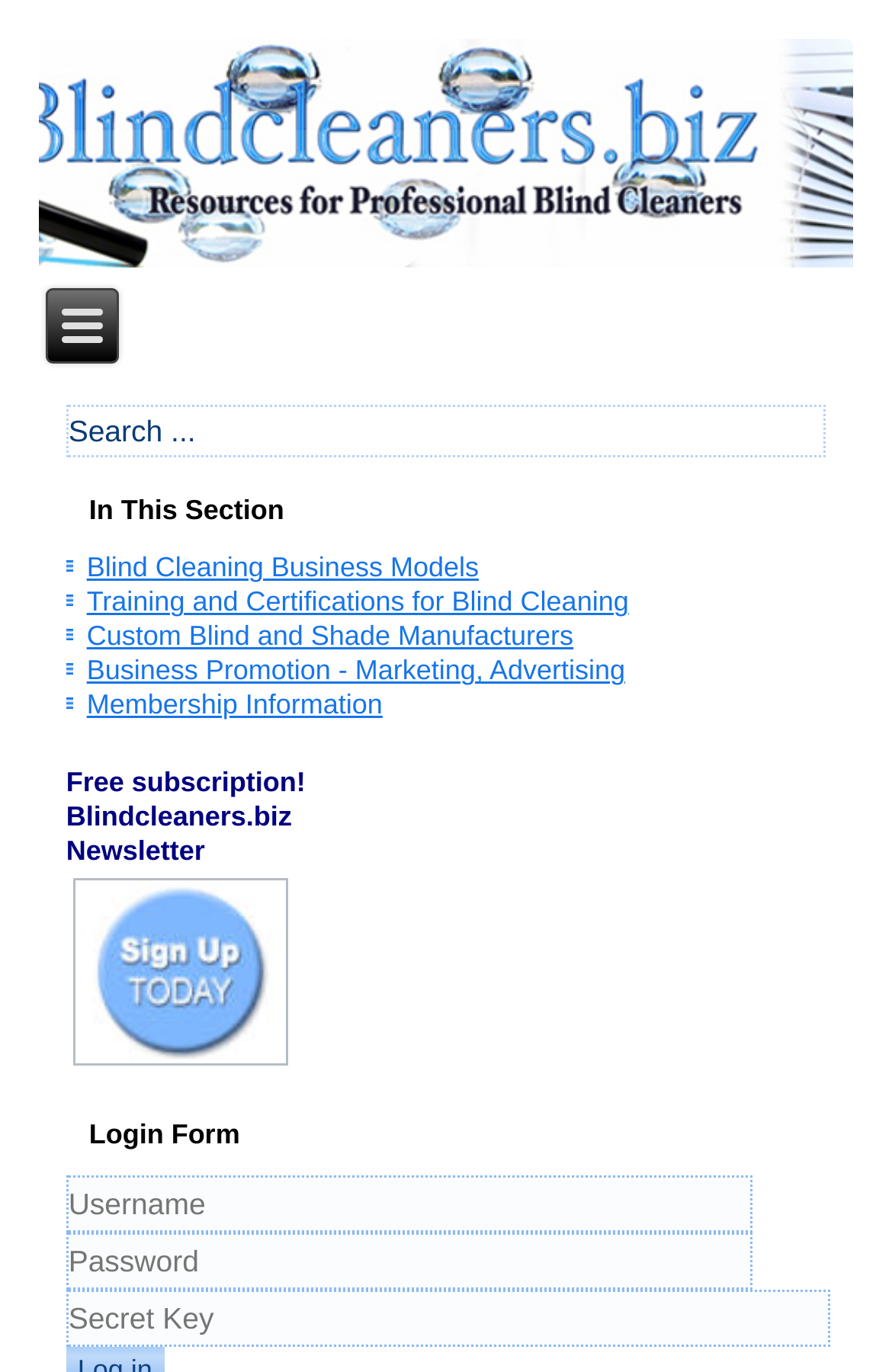What is the purpose of this website?
Using the visual information, answer the question in a single word or phrase.

Blind cleaners network